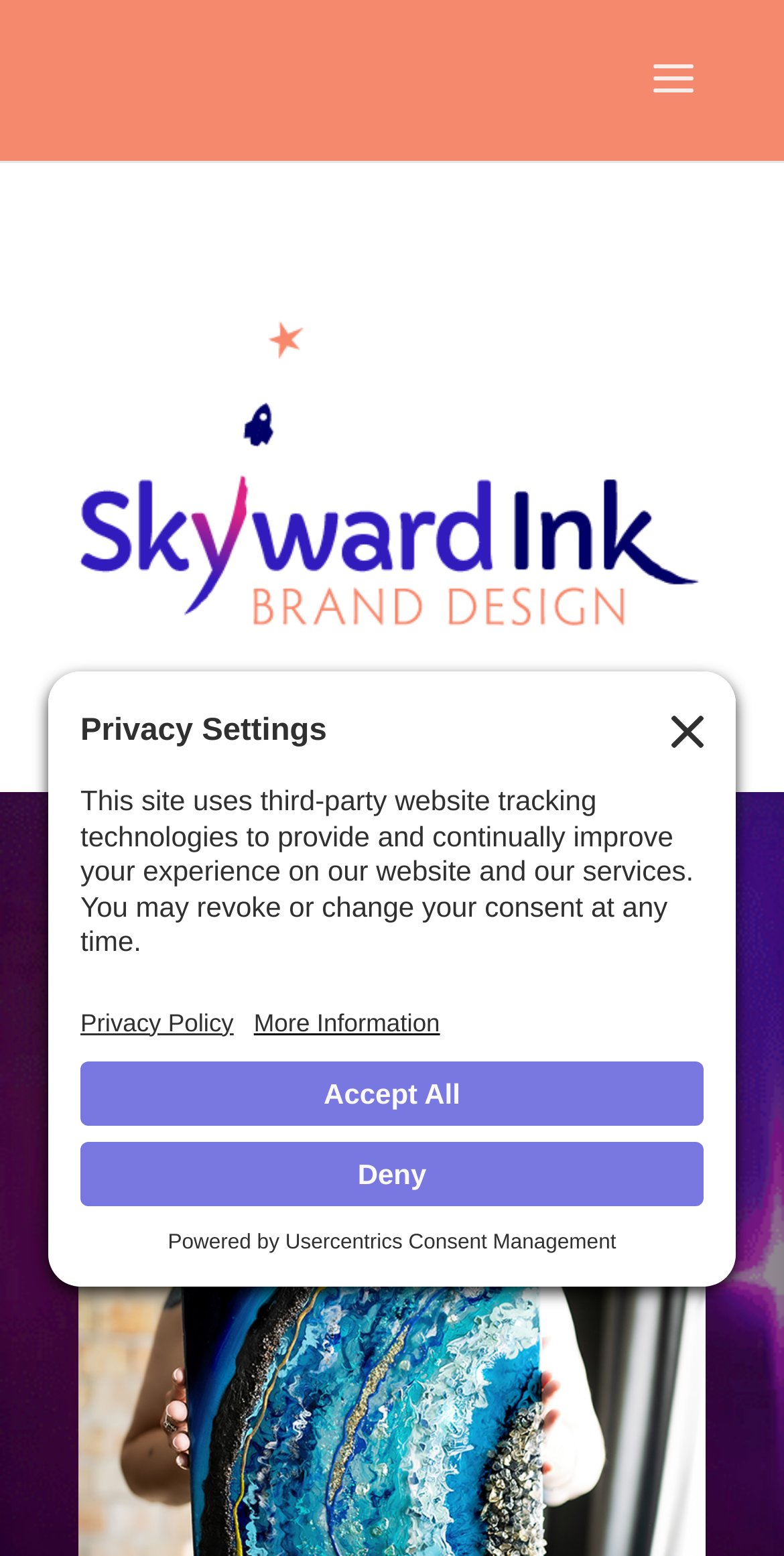Provide the bounding box coordinates of the HTML element described as: "Deny". The bounding box coordinates should be four float numbers between 0 and 1, i.e., [left, top, right, bottom].

[0.103, 0.734, 0.897, 0.775]